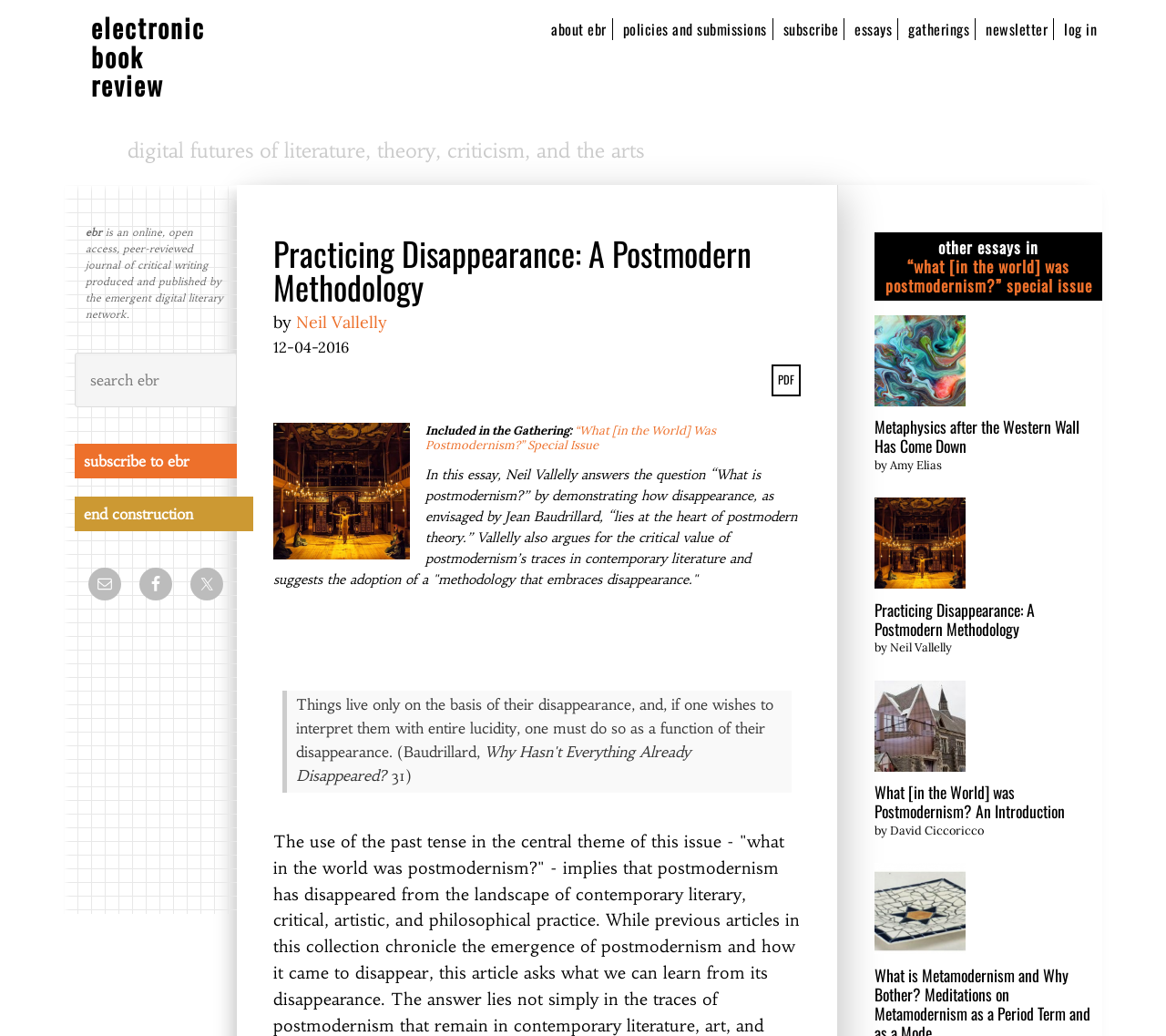Look at the image and answer the question in detail:
What is the author of the essay 'Practicing Disappearance: A Postmodern Methodology'?

I found the answer by looking at the text 'by Neil Vallelly' below the title 'Practicing Disappearance: A Postmodern Methodology' on the webpage.